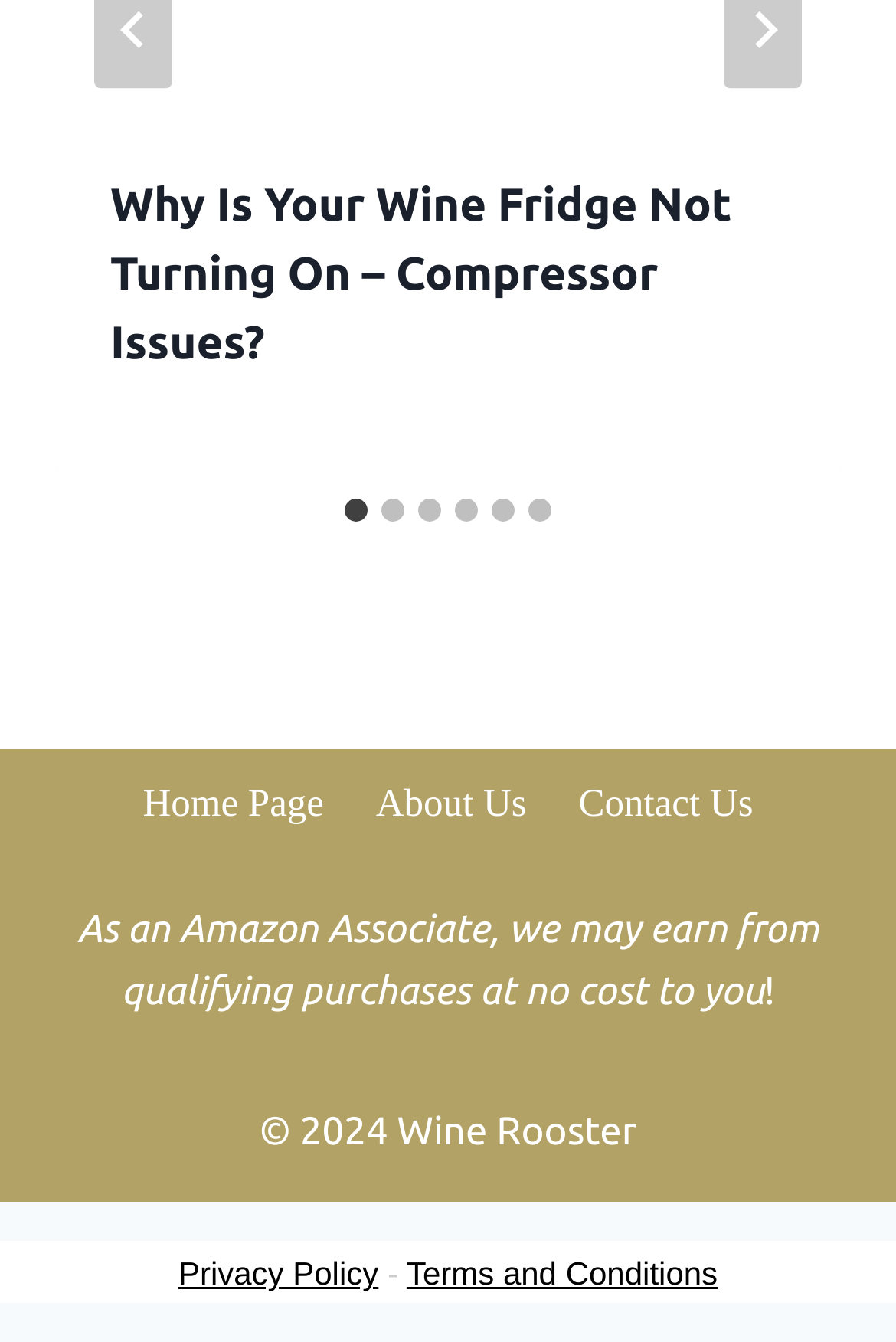How many tabs are available in the slider?
Look at the image and respond to the question as thoroughly as possible.

I counted the number of tabs in the slider section, which are labeled as 'Go to slide 1', 'Go to slide 2', ..., 'Go to slide 6'. There are 6 tabs in total.